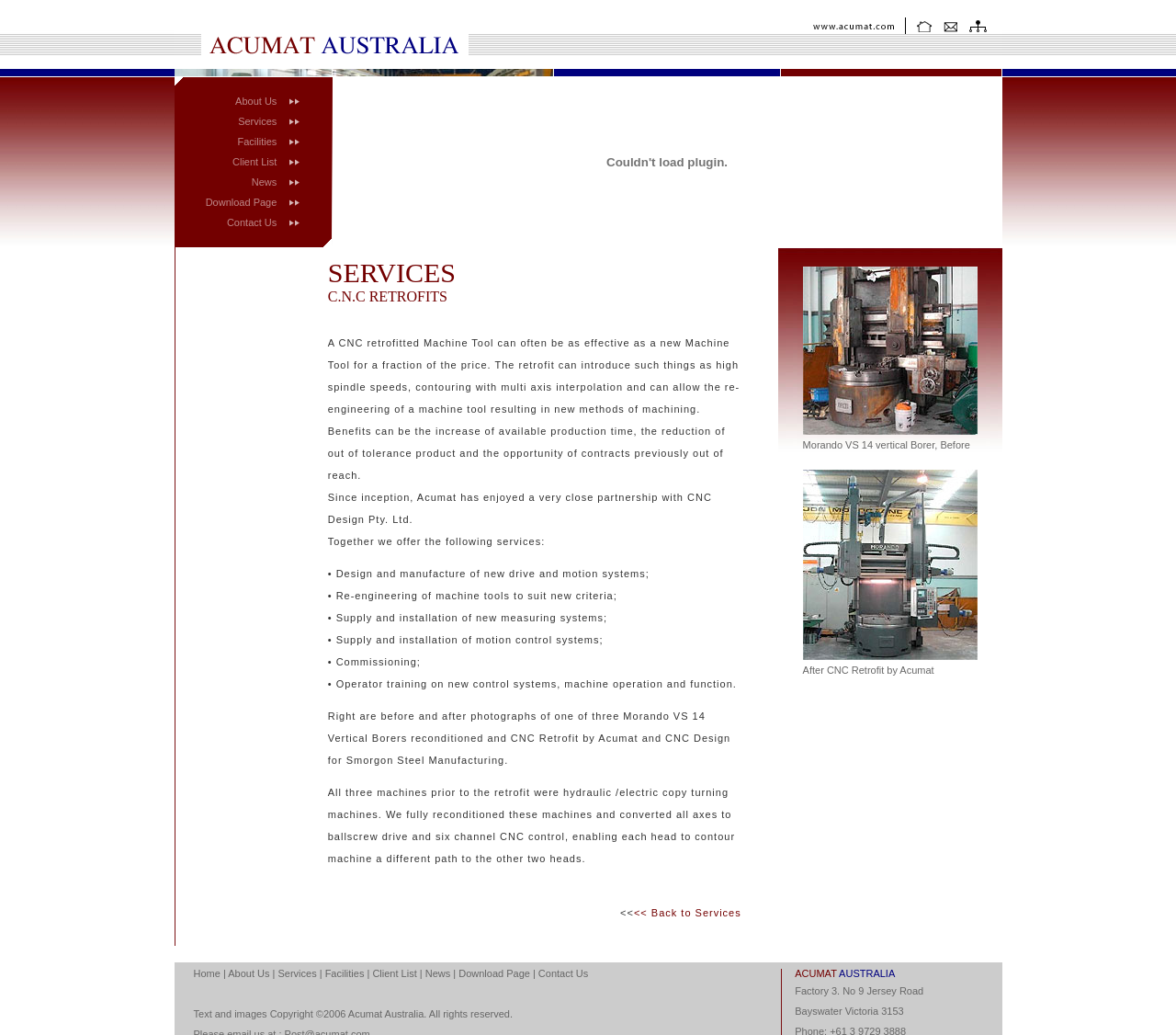Is there a search function on this webpage?
From the screenshot, provide a brief answer in one word or phrase.

No